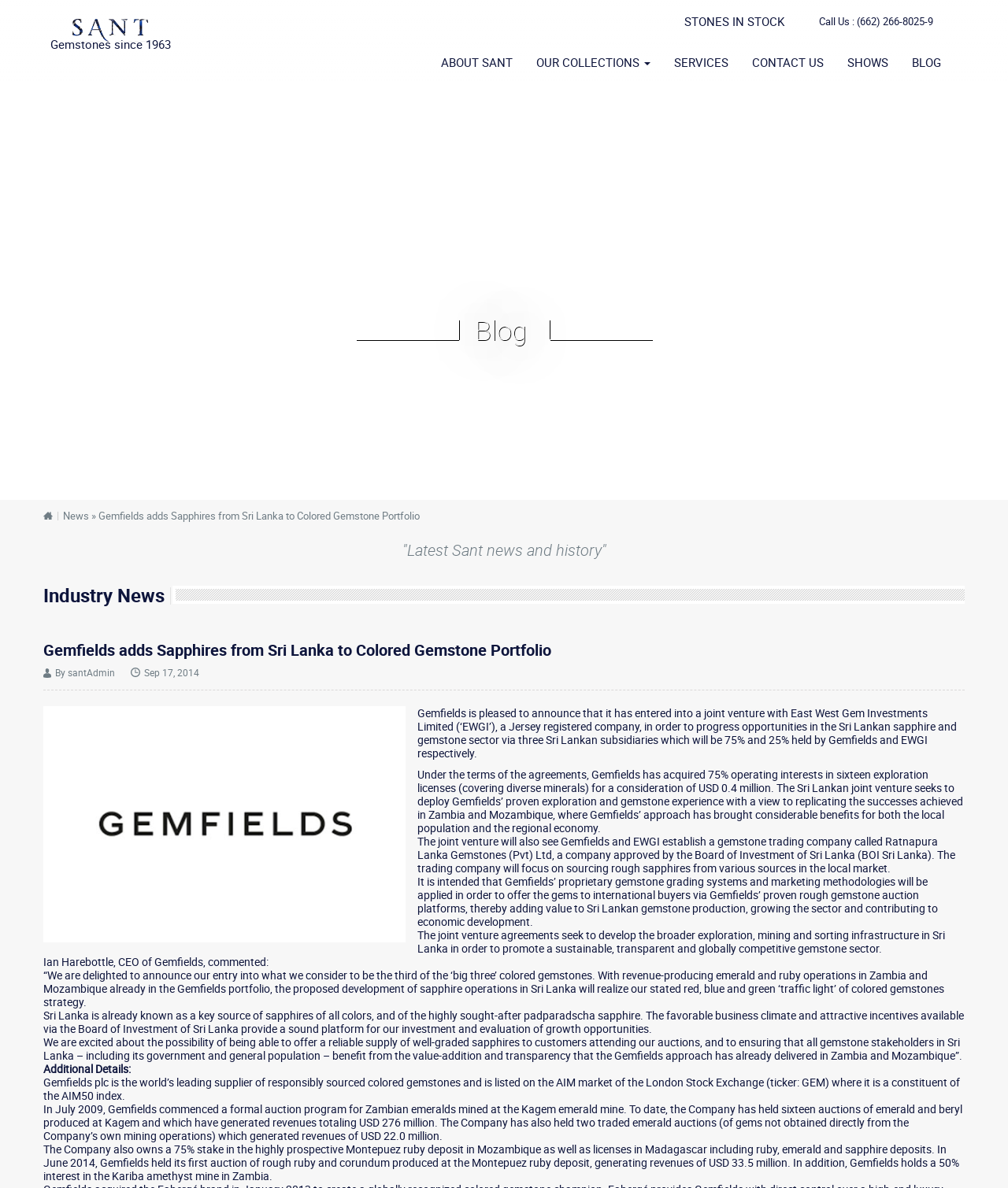Describe all significant elements and features of the webpage.

The webpage is about Gemfields, a company that deals with colored gemstones, and its recent addition of sapphires from Sri Lanka to its portfolio. At the top of the page, there is a heading "Sant" with an image and a link. Below it, there is another heading "Gemstones since 1963". 

On the top-right side of the page, there are several links, including "STONES IN STOCK", "ABOUT SANT", "OUR COLLECTIONS", "SERVICES", "CONTACT US", "SHOWS", and "BLOG". 

Below these links, there is a heading "Blog" that spans the entire width of the page. Underneath it, there are links to "Home" and "News", followed by a static text that reads "» Gemfields adds Sapphires from Sri Lanka to Colored Gemstone Portfolio". 

Further down, there is a heading "Industry News" and another heading "Gemfields adds Sapphires from Sri Lanka to Colored Gemstone Portfolio" with an image and several paragraphs of text. The text describes Gemfields' joint venture with East West Gem Investments Limited to explore opportunities in the Sri Lankan sapphire and gemstone sector. 

The text also quotes Ian Harebottle, CEO of Gemfields, who comments on the company's entry into the sapphire market and its strategy to develop a sustainable and competitive gemstone sector in Sri Lanka. 

At the bottom of the page, there is additional information about Gemfields, including its listing on the AIM market of the London Stock Exchange and its previous auctions of emeralds and rubies.